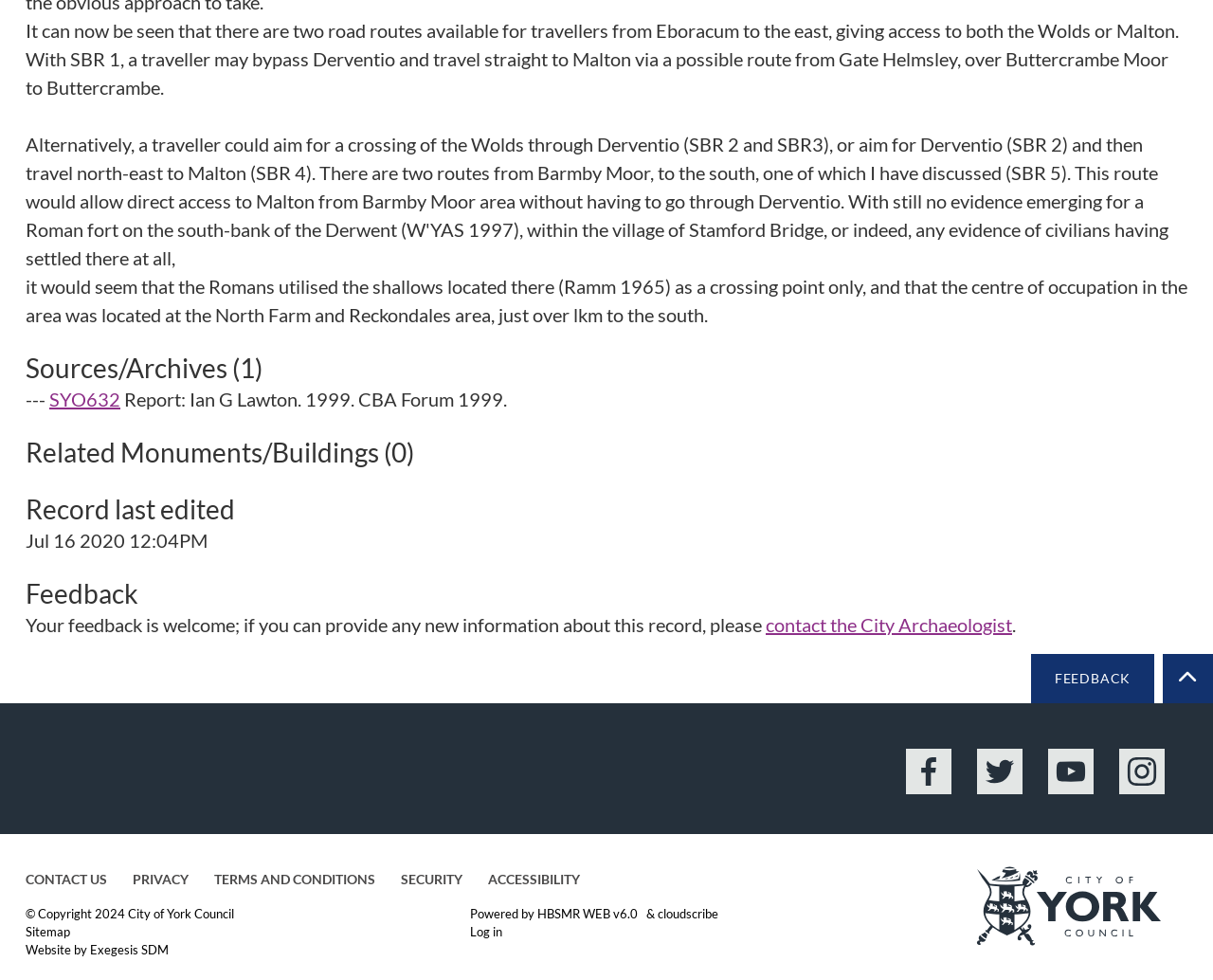Who is the copyright holder?
Answer the question with as much detail as you can, using the image as a reference.

I found the answer by looking at the static text '© Copyright 2024' followed by a link to 'City of York Council' which suggests that the City of York Council is the copyright holder.